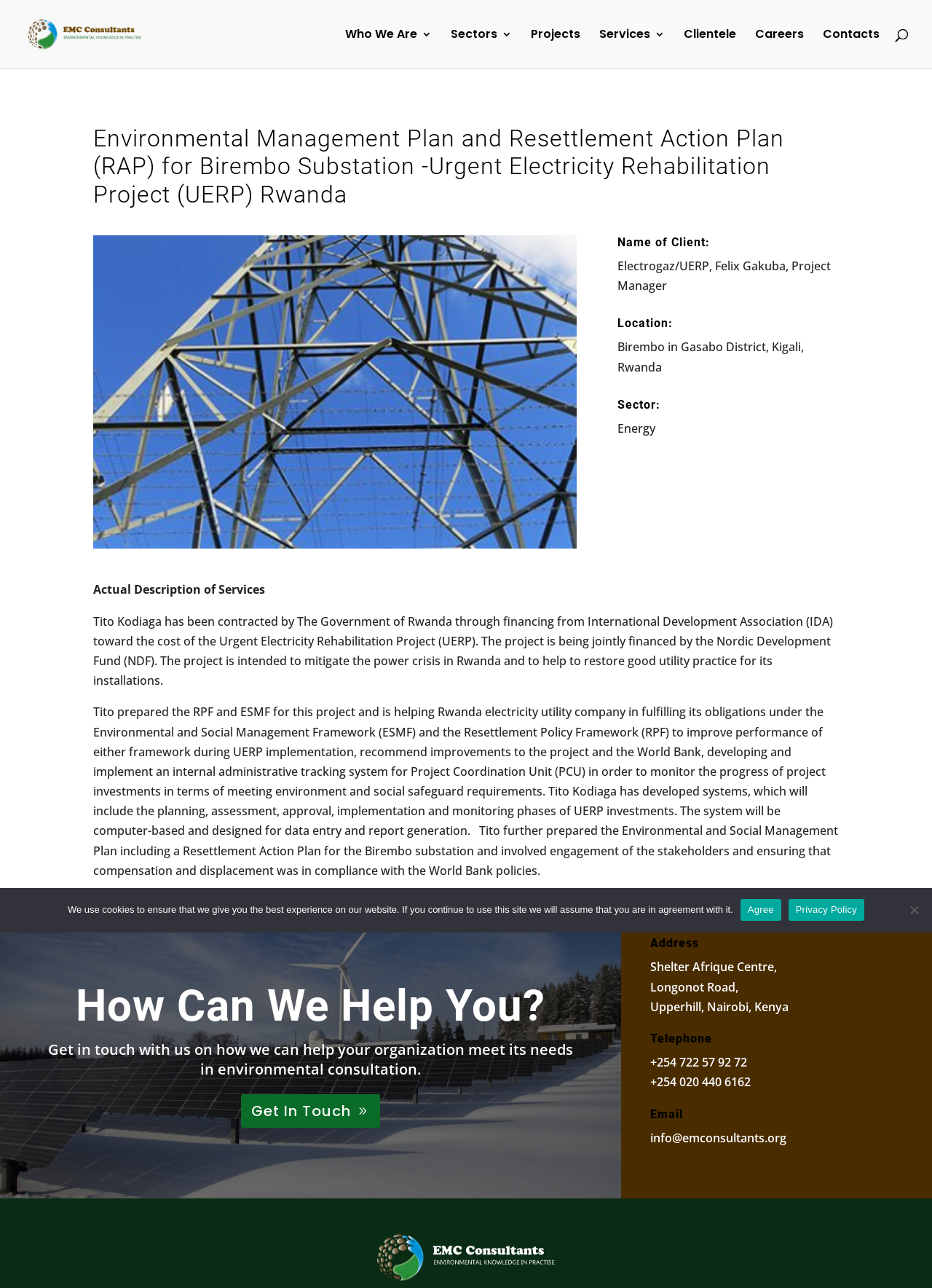What is the purpose of Tito Kodiaga's system?
Refer to the screenshot and respond with a concise word or phrase.

To monitor project investments